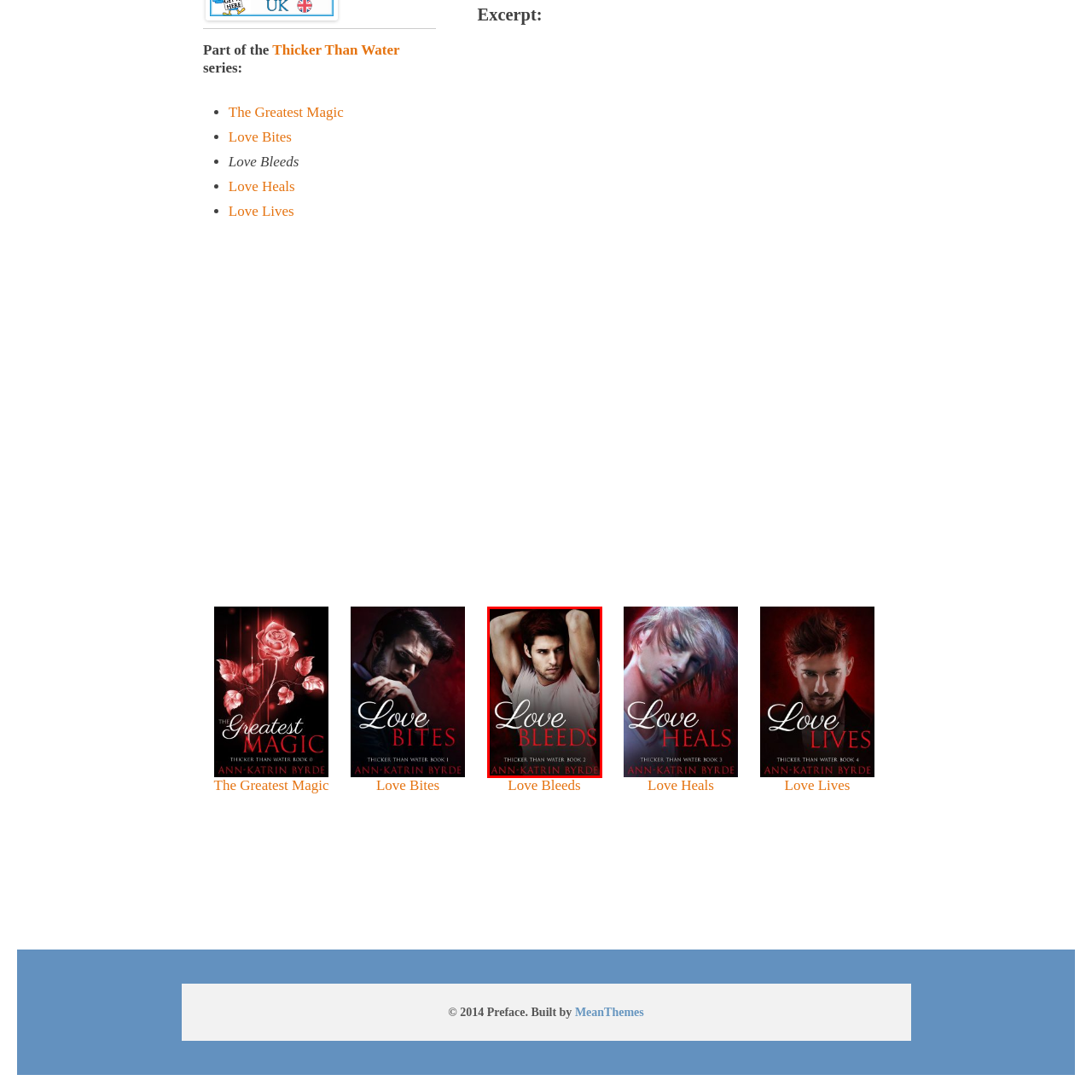Examine the image inside the red bounding box and deliver a thorough answer to the question that follows, drawing information from the image: Where is the author's name placed?

According to the caption, the author's name is 'elegantly placed at the bottom' of the book cover, which implies that it is located in a lower position on the cover.